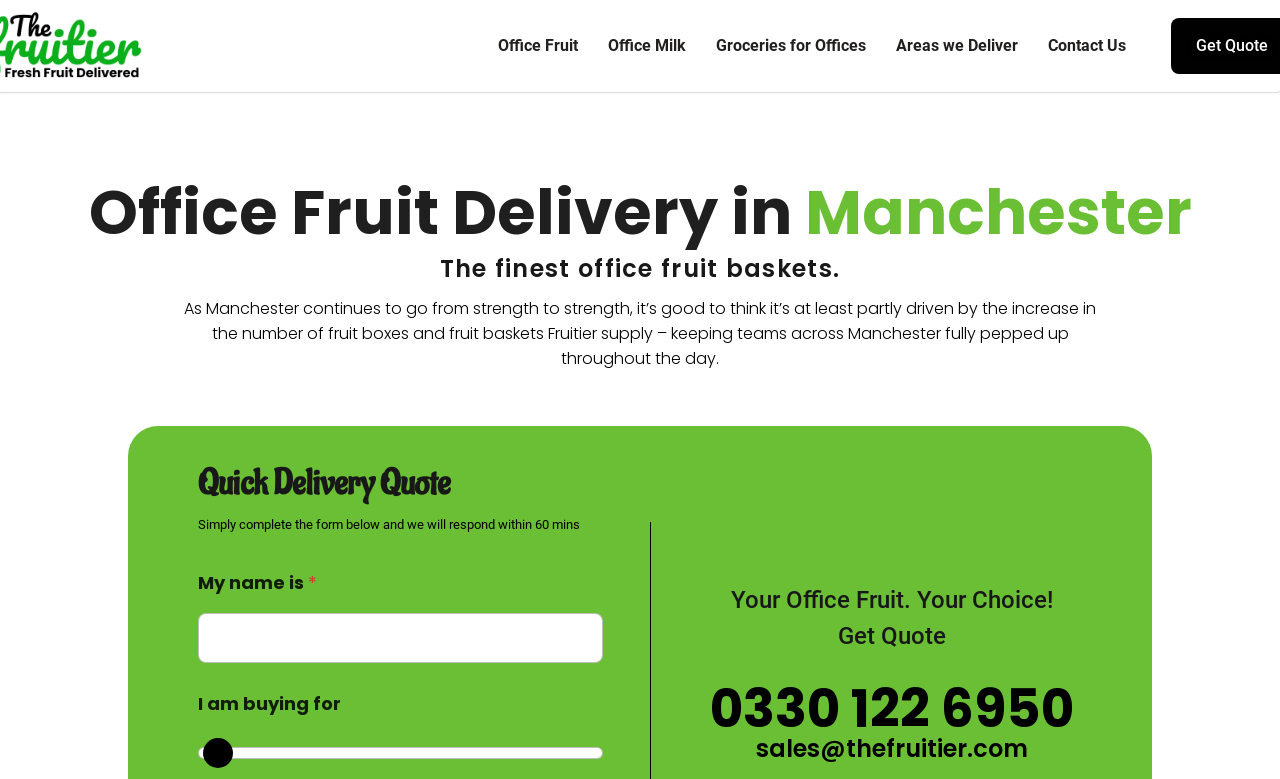From the webpage screenshot, predict the bounding box coordinates (top-left x, top-left y, bottom-right x, bottom-right y) for the UI element described here: Contact Us

[0.807, 0.027, 0.892, 0.091]